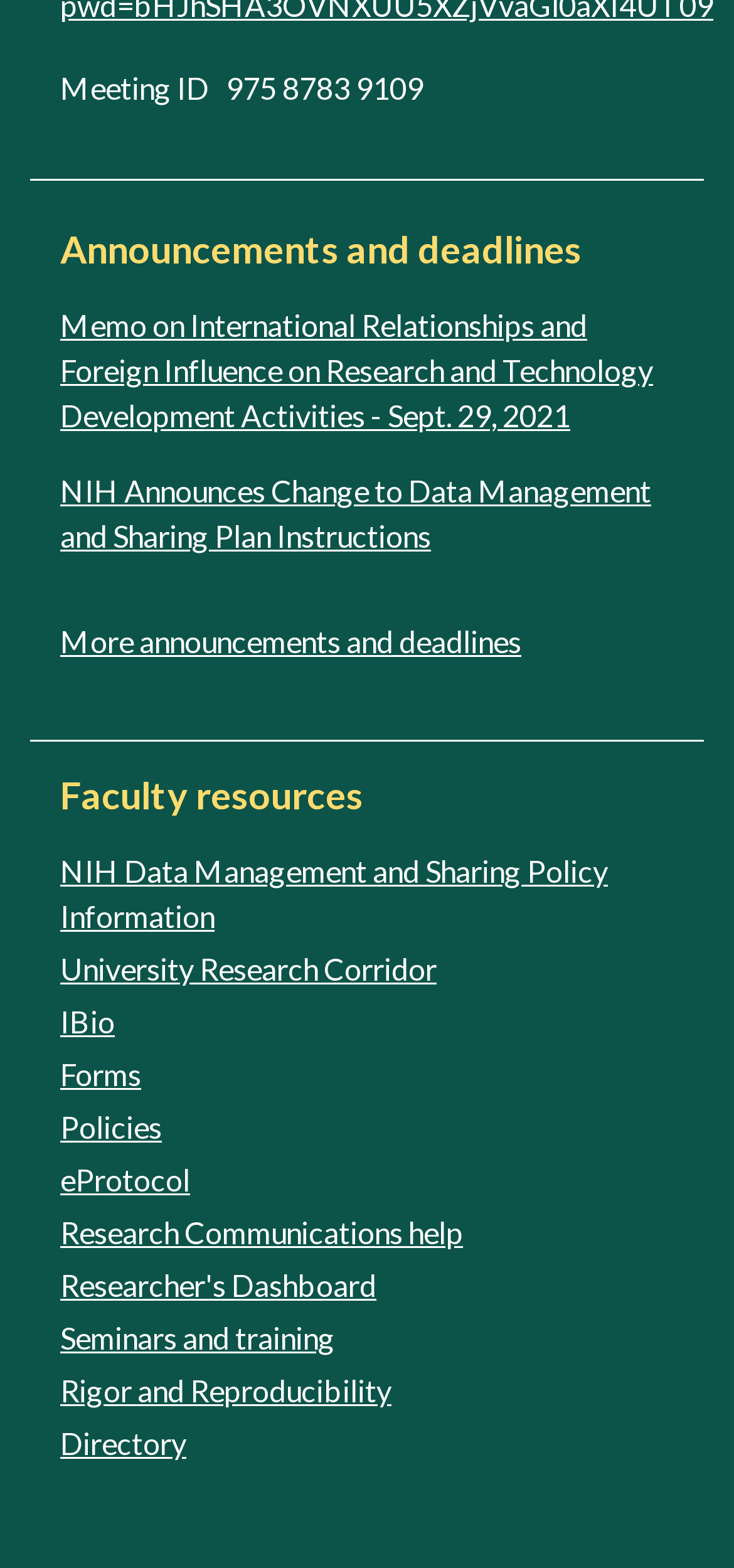Determine the bounding box coordinates of the clickable element necessary to fulfill the instruction: "Get more announcements and deadlines". Provide the coordinates as four float numbers within the 0 to 1 range, i.e., [left, top, right, bottom].

[0.082, 0.397, 0.71, 0.42]